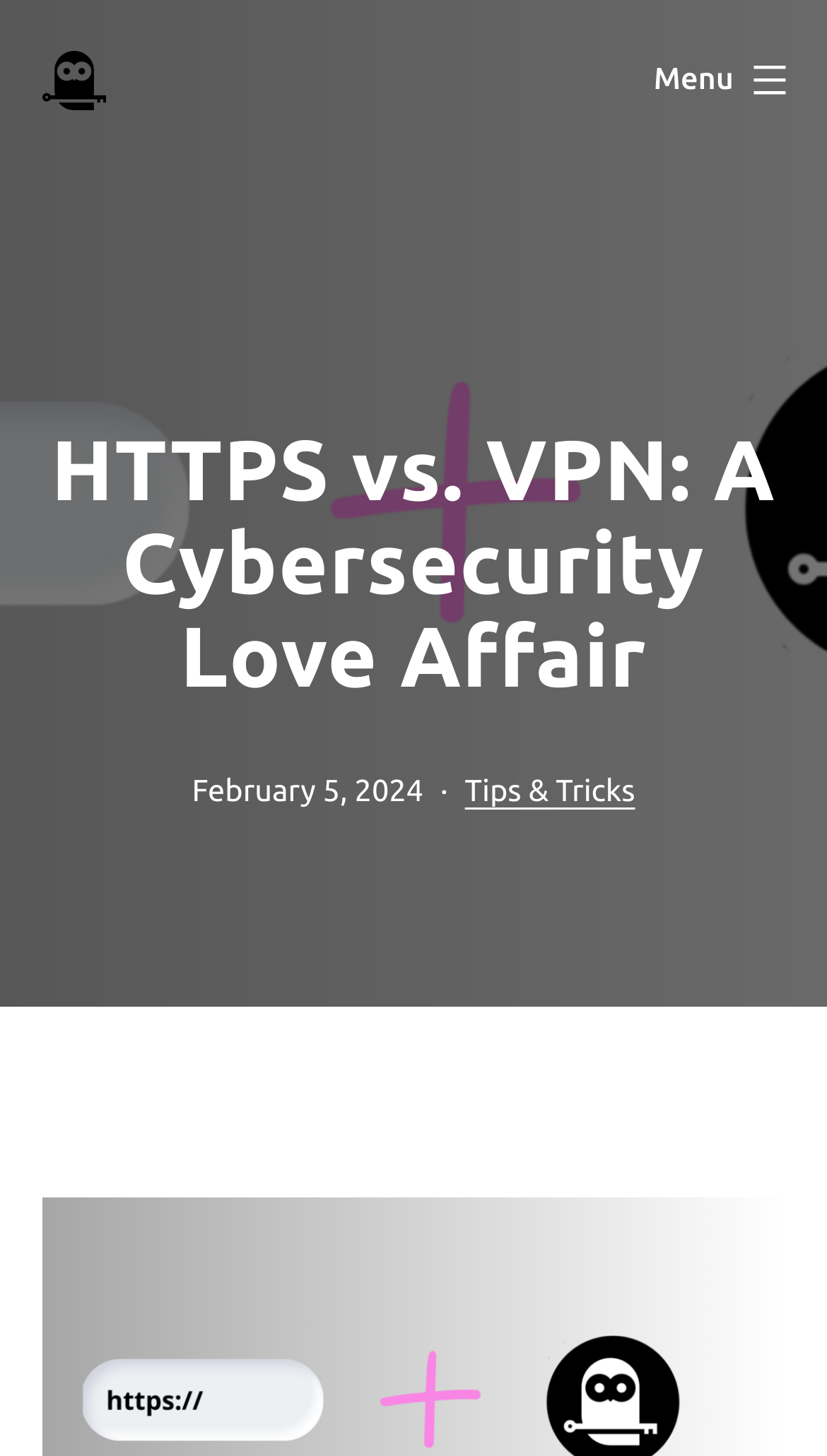Determine which piece of text is the heading of the webpage and provide it.

HTTPS vs. VPN: A Cybersecurity Love Affair